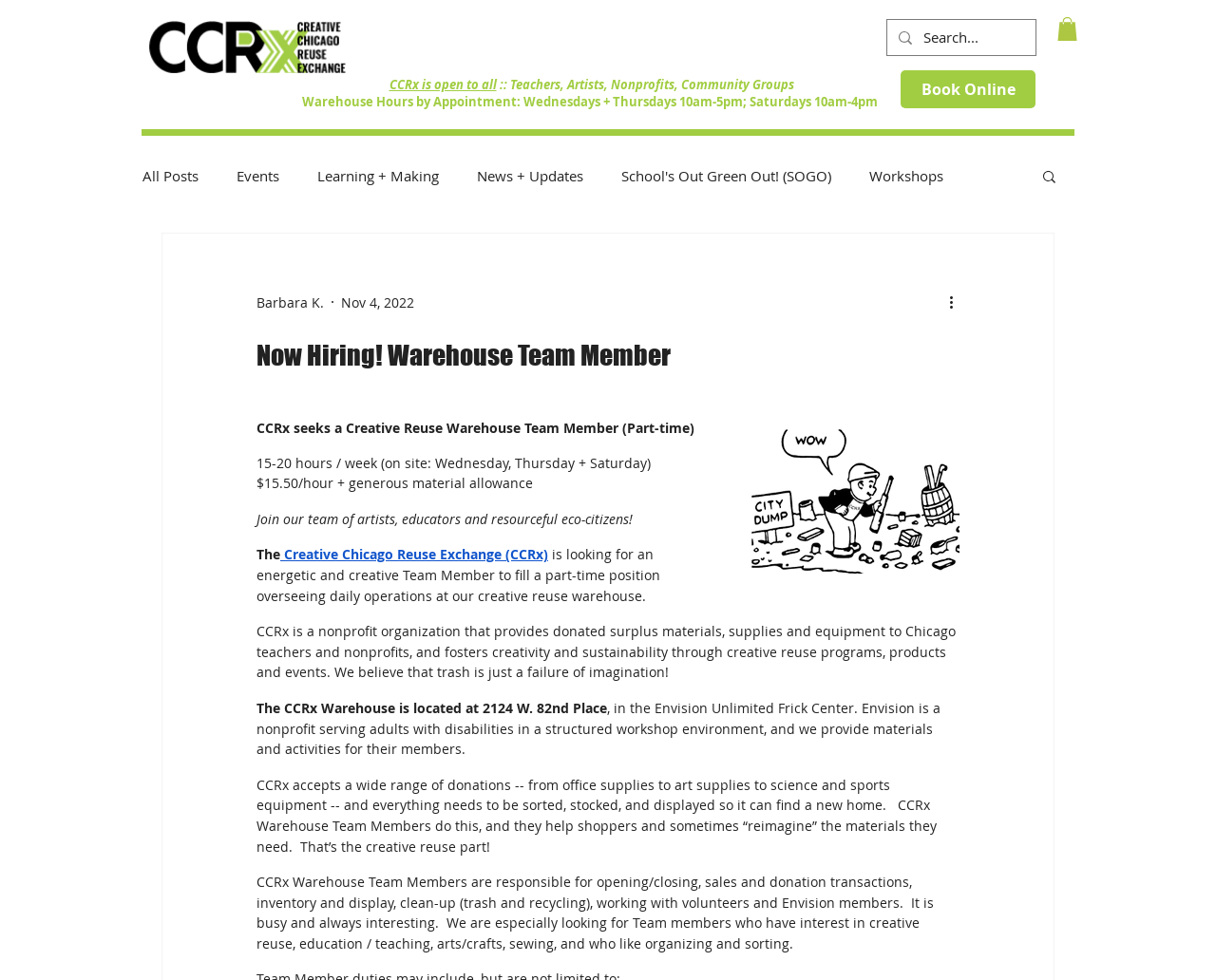Using details from the image, please answer the following question comprehensively:
What is the location of the CCRx Warehouse?

The location of the CCRx Warehouse is mentioned in the text as '2124 W. 82nd Place' in the Envision Unlimited Frick Center.